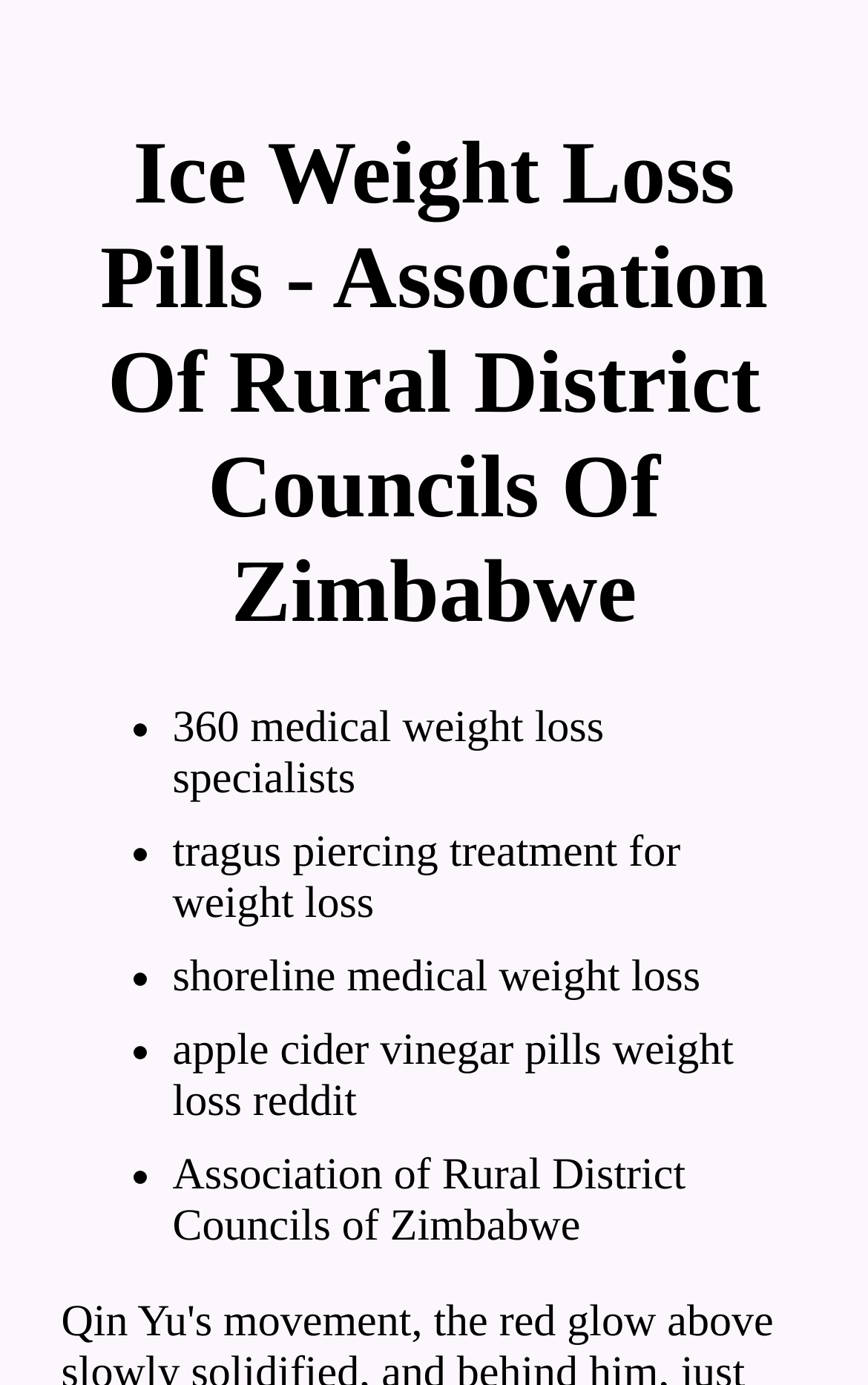Answer succinctly with a single word or phrase:
What is the width of the first list marker?

0.021